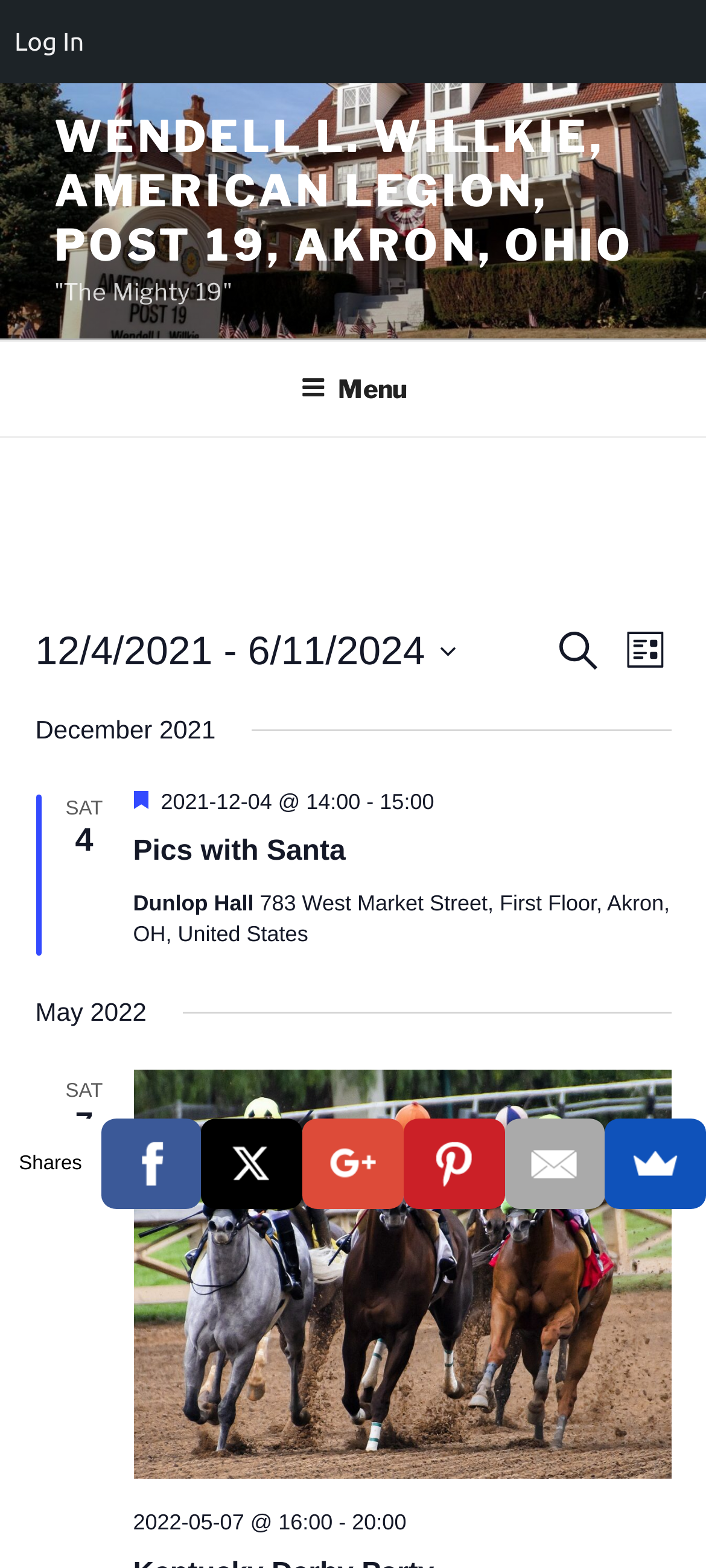Can you give a detailed response to the following question using the information from the image? How many social media sharing options are available?

The social media sharing options are located at the bottom of the webpage and include links to Facebook, X, Google+, Pinterest, and Email. There are 5 social media sharing options available.